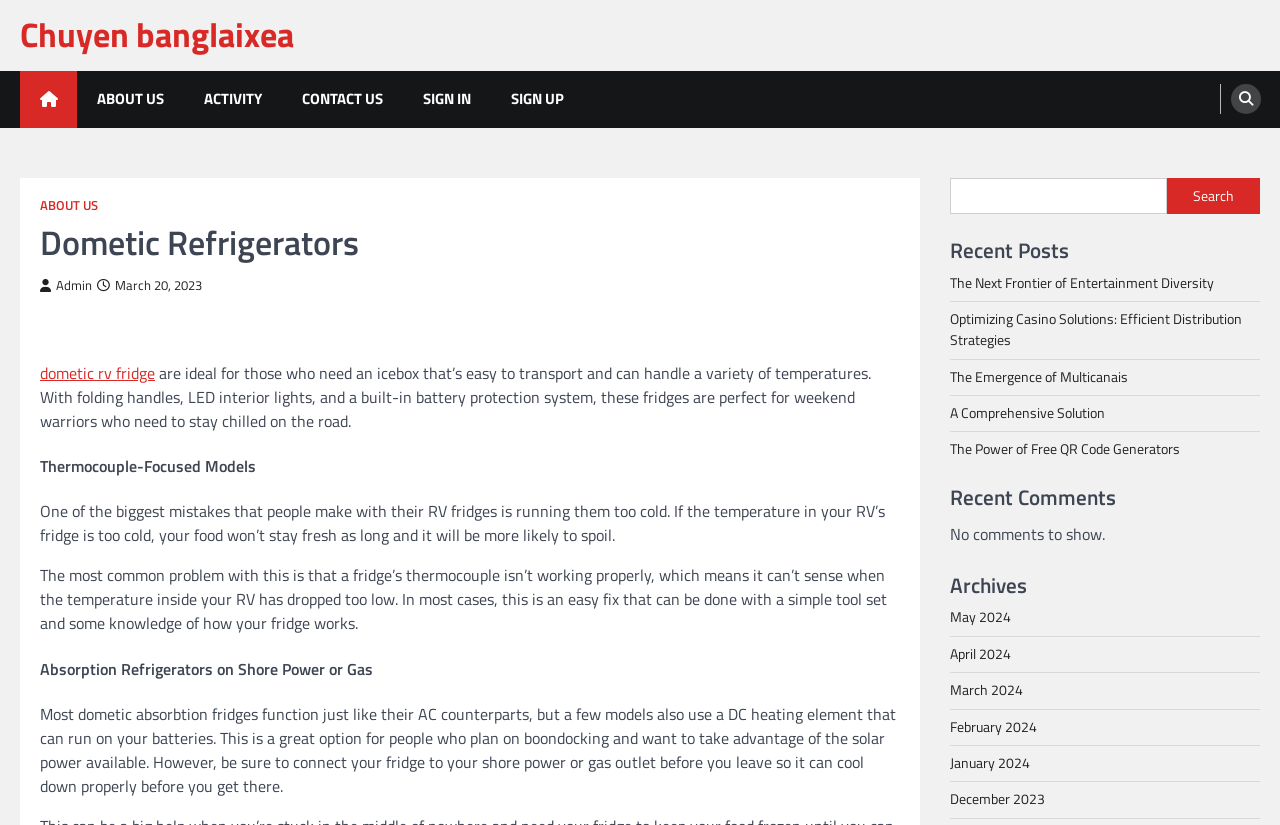What is the most recent month listed in the Archives section?
Please provide a single word or phrase answer based on the image.

May 2024